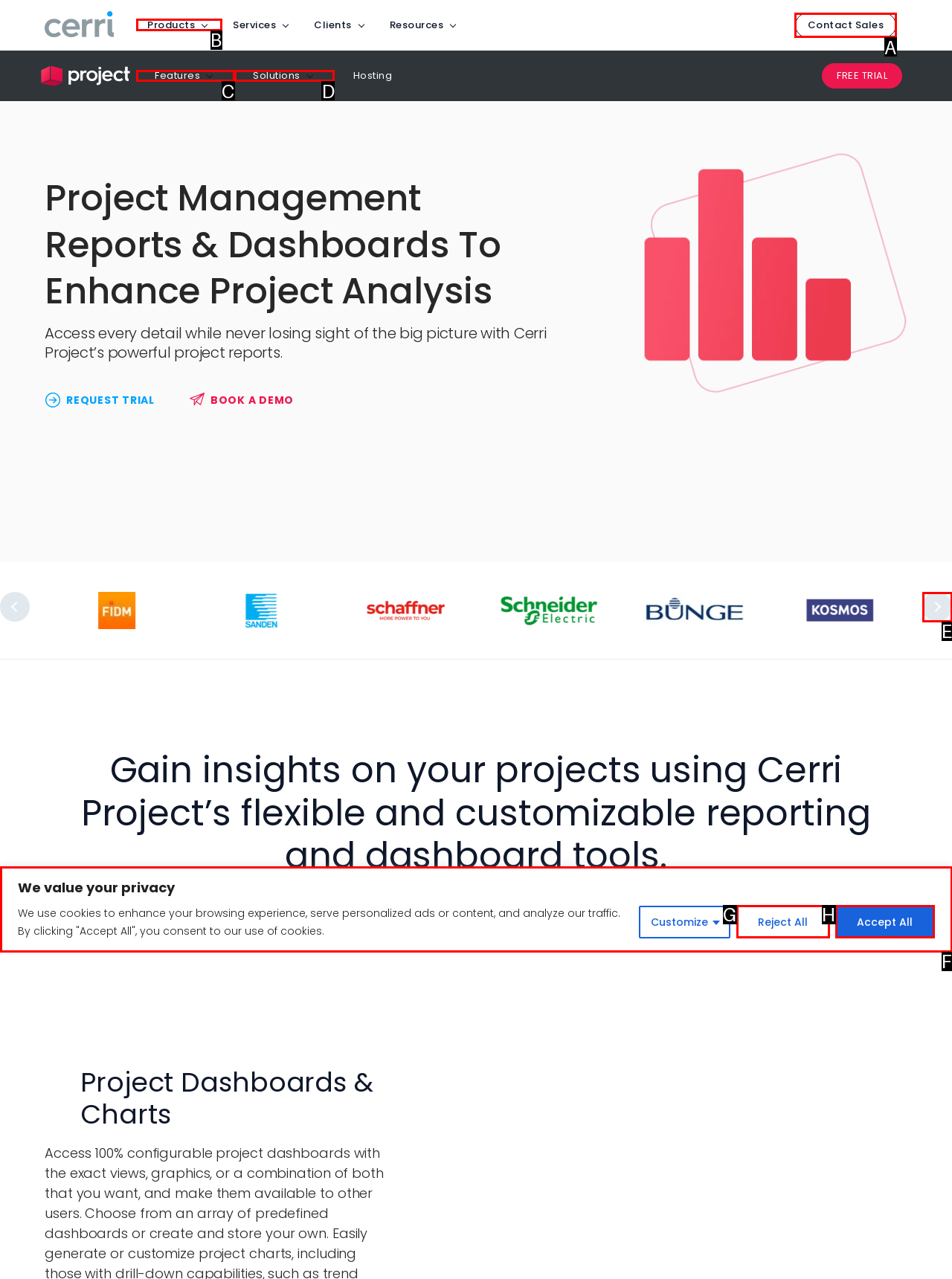Point out the option that needs to be clicked to fulfill the following instruction: Click the 'Products' link
Answer with the letter of the appropriate choice from the listed options.

B